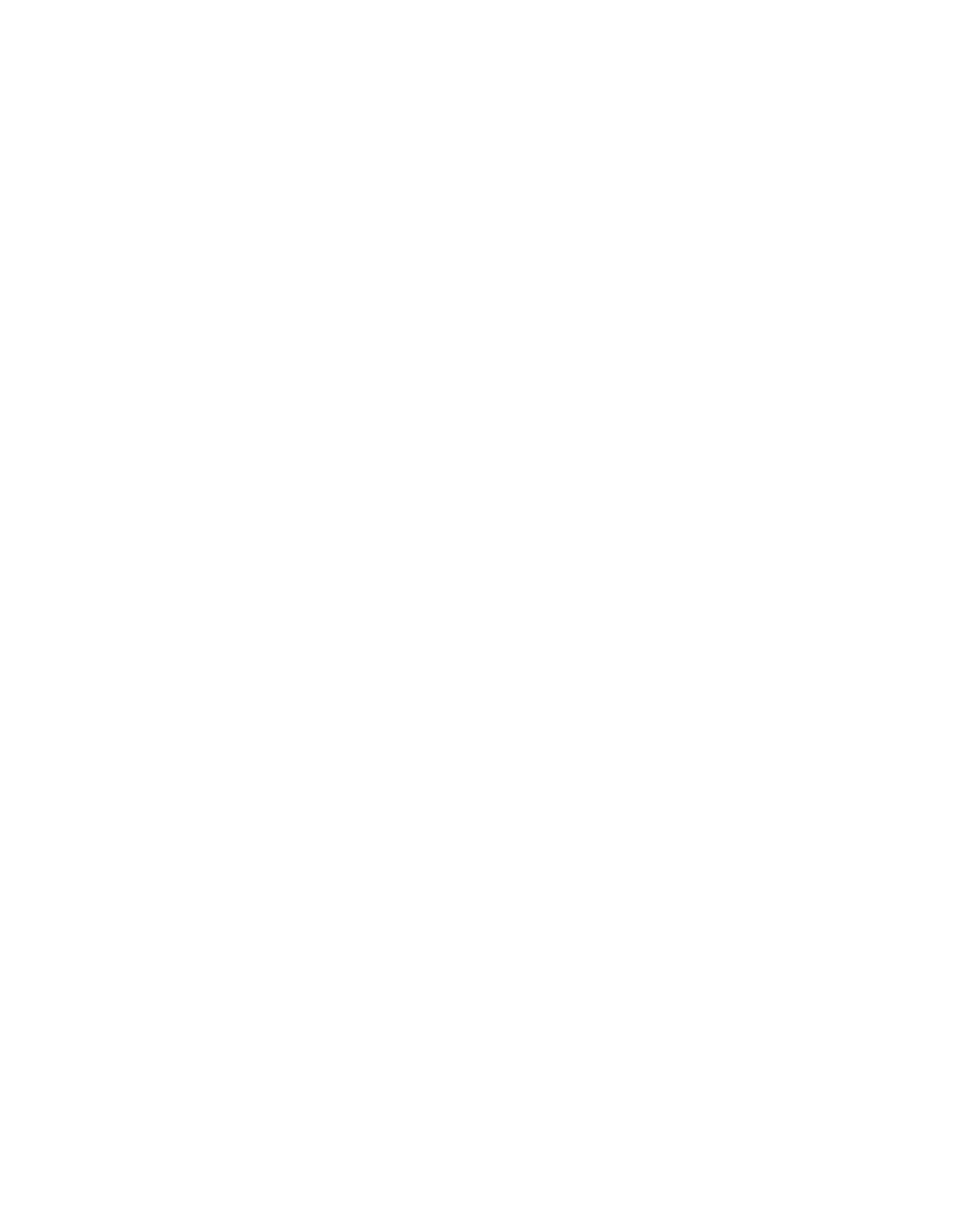Determine the bounding box coordinates of the clickable area required to perform the following instruction: "Click on the 'CARTRIDGES' link". The coordinates should be represented as four float numbers between 0 and 1: [left, top, right, bottom].

[0.077, 0.371, 0.198, 0.387]